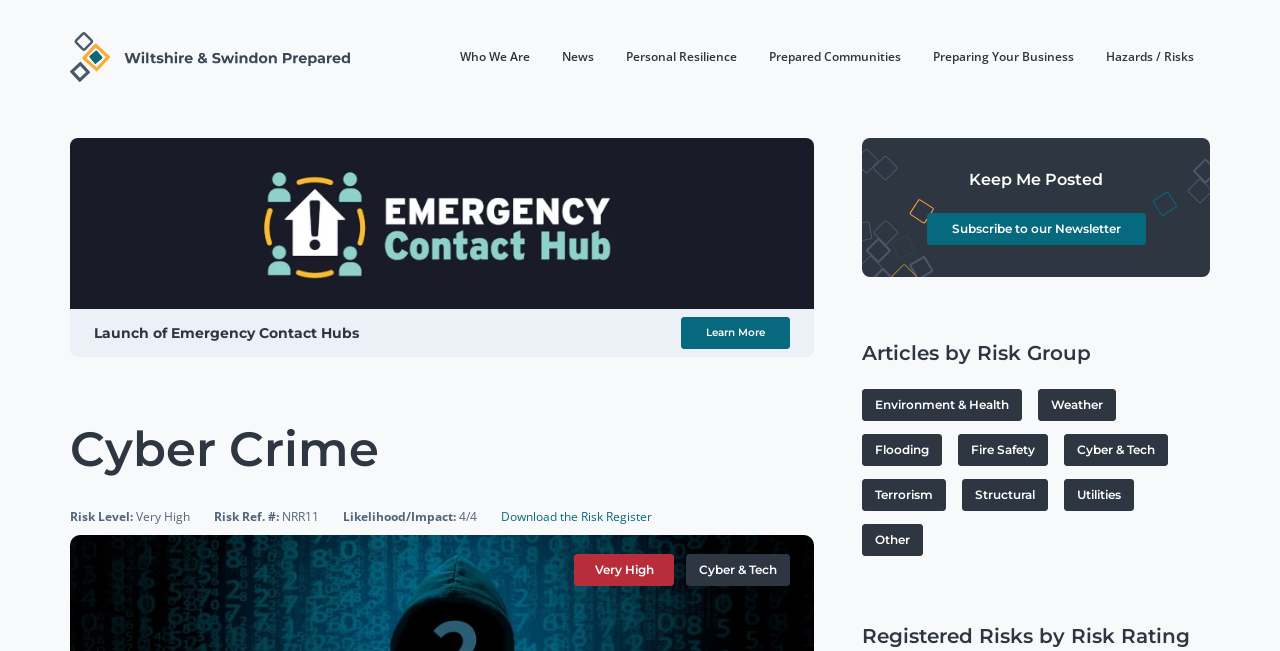What is the main title displayed on this webpage?

Launch of Emergency Contact Hubs